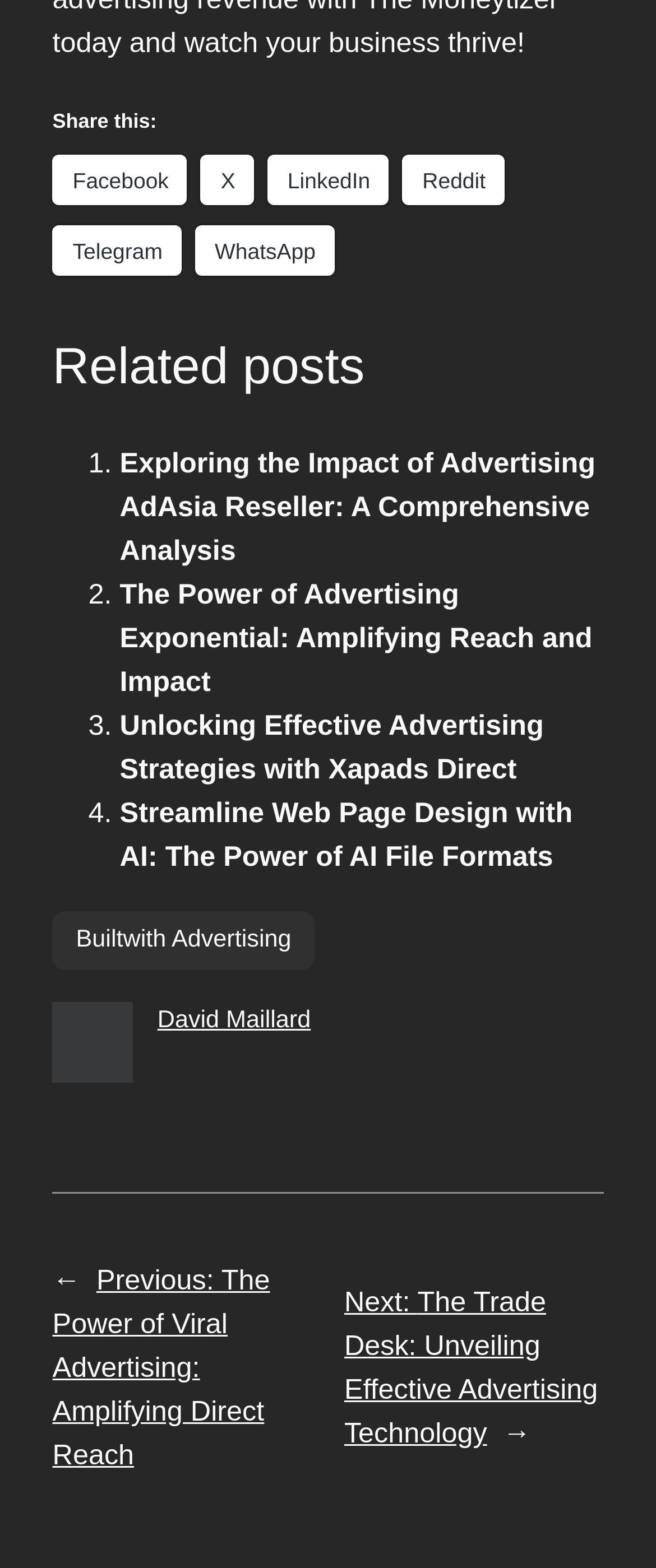Answer the question in a single word or phrase:
How many social media platforms are available for sharing?

6